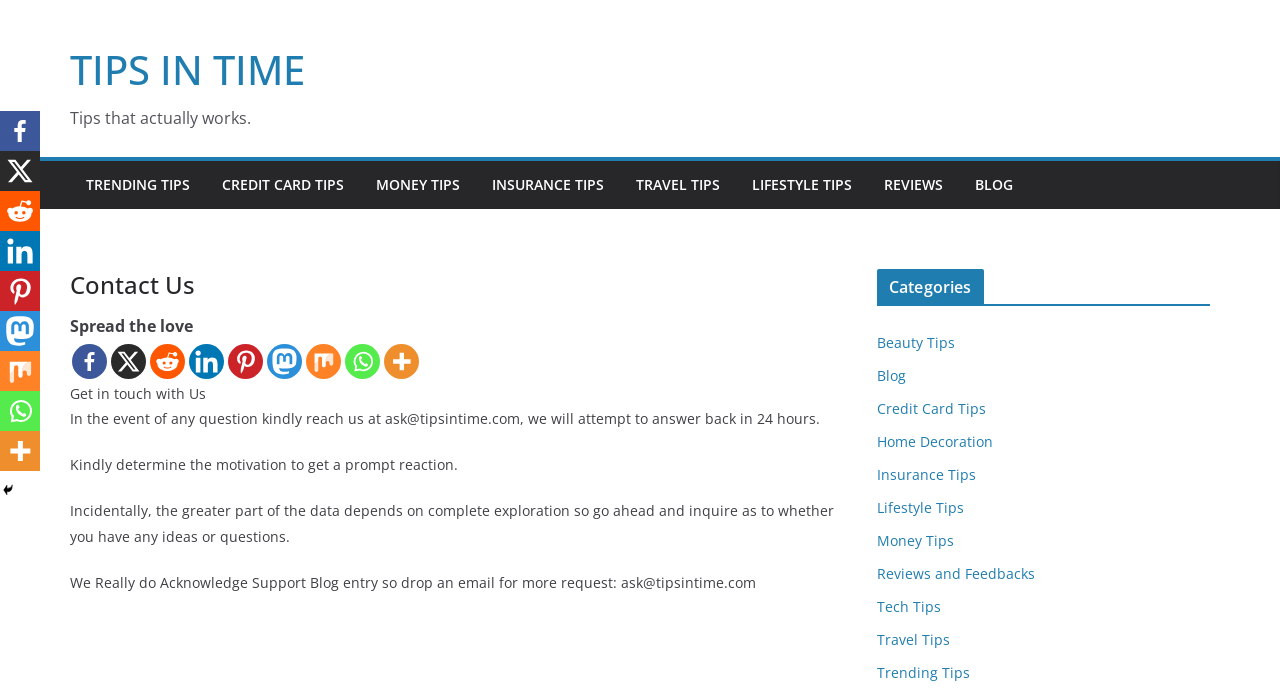From the webpage screenshot, predict the bounding box coordinates (top-left x, top-left y, bottom-right x, bottom-right y) for the UI element described here: Blog

[0.685, 0.531, 0.708, 0.559]